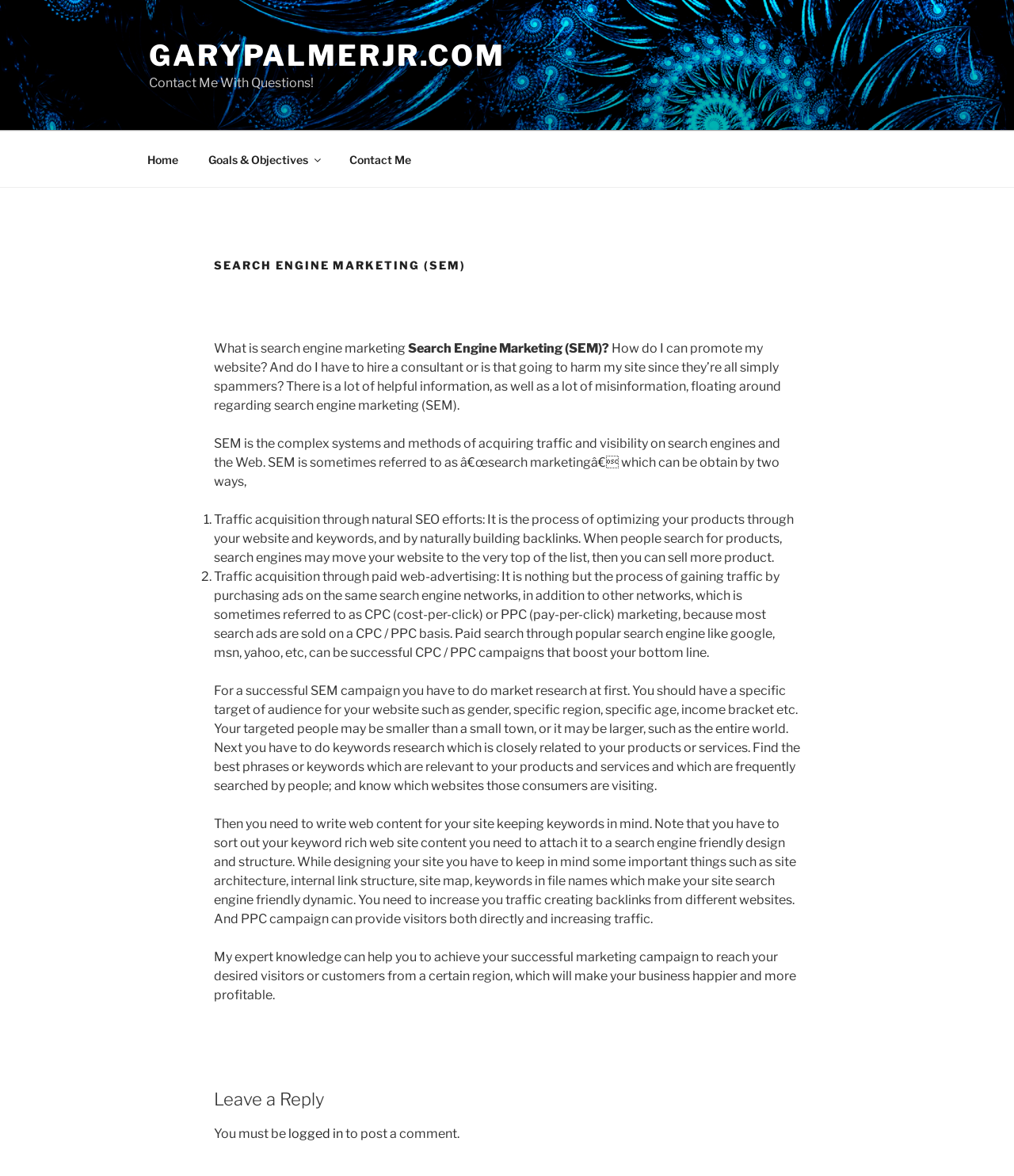Given the element description starting a food truck park, specify the bounding box coordinates of the corresponding UI element in the format (top-left x, top-left y, bottom-right x, bottom-right y). All values must be between 0 and 1.

None